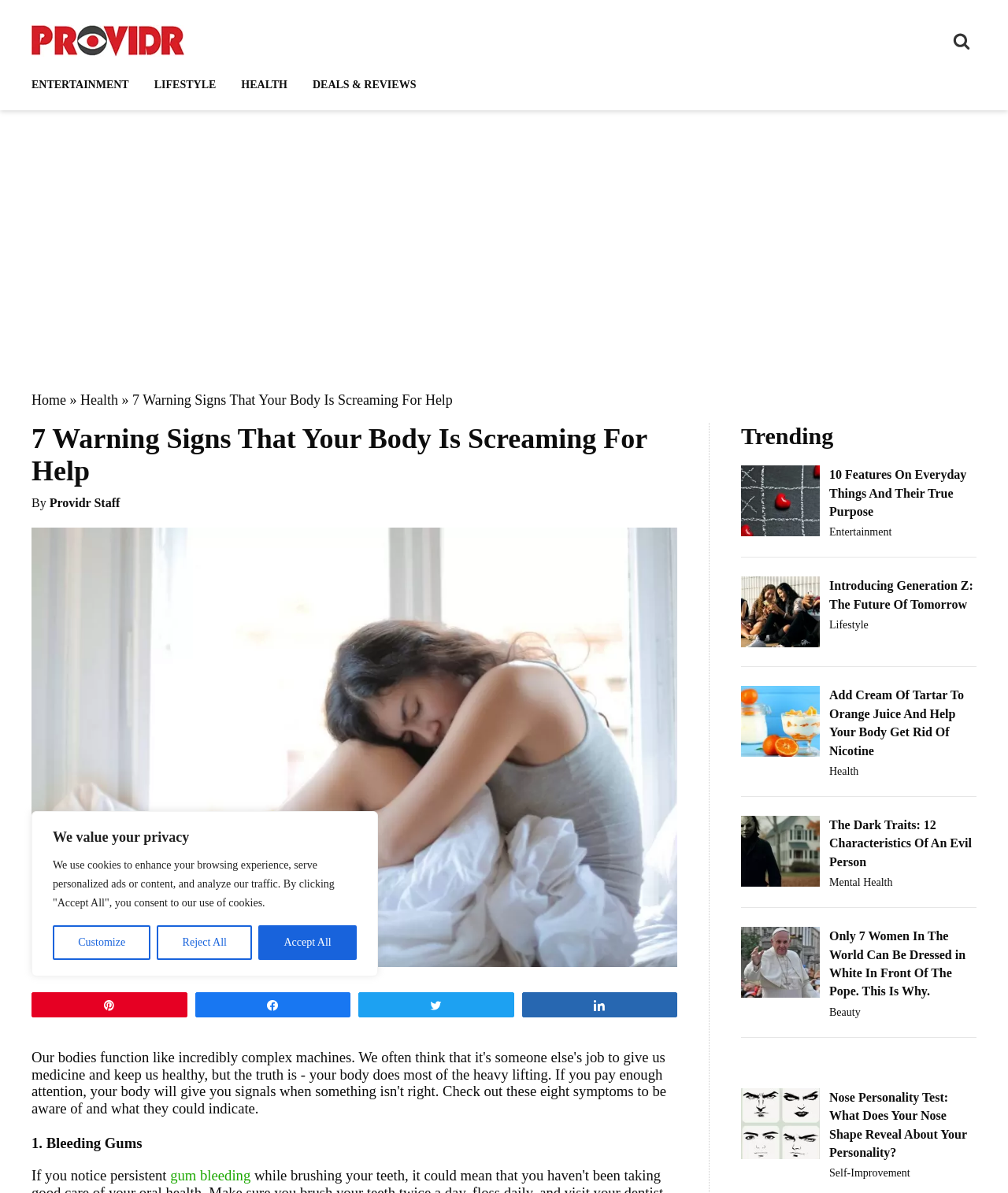Please determine the bounding box coordinates, formatted as (top-left x, top-left y, bottom-right x, bottom-right y), with all values as floating point numbers between 0 and 1. Identify the bounding box of the region described as: gum bleeding

[0.169, 0.979, 0.249, 0.992]